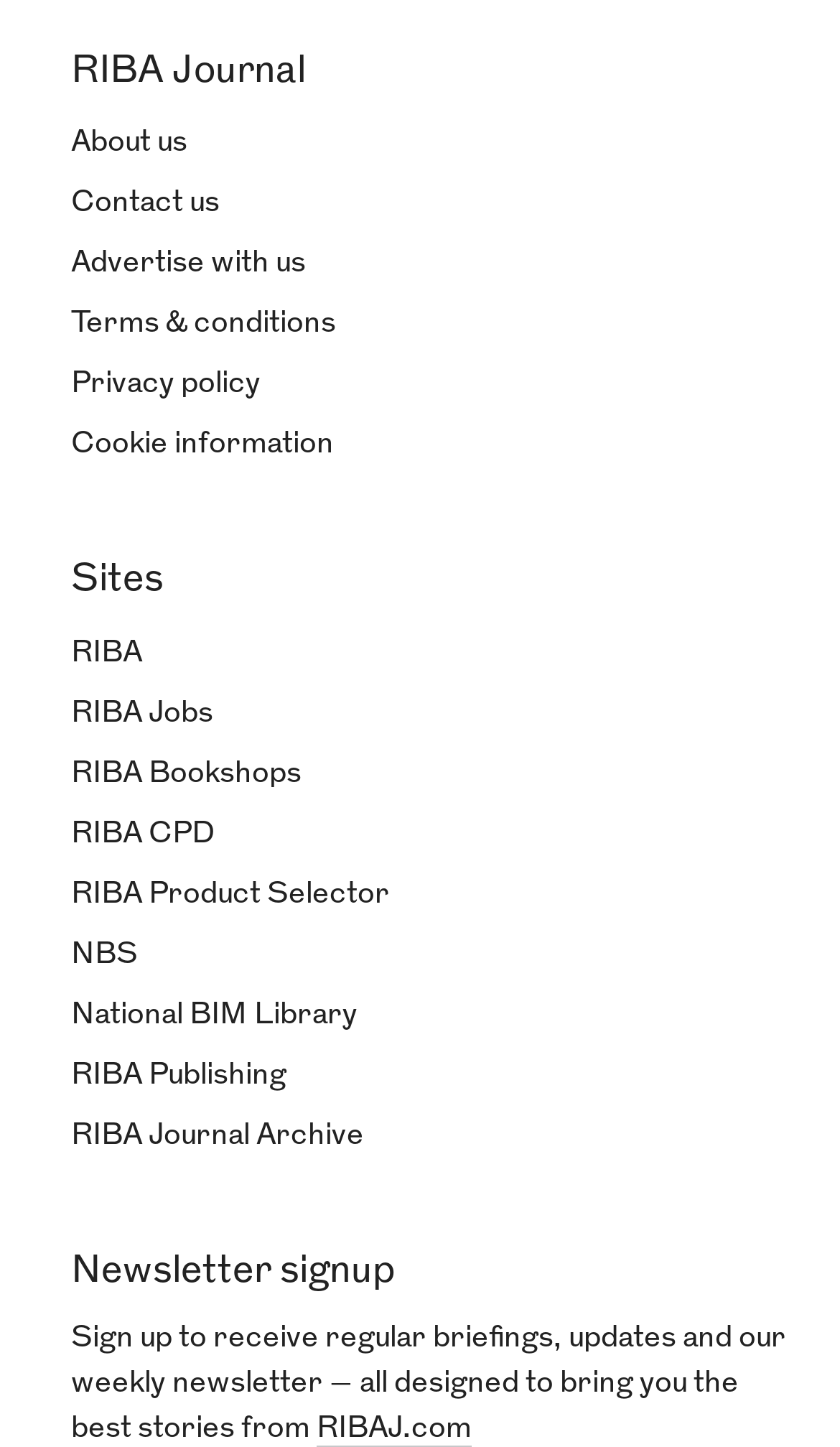Using the elements shown in the image, answer the question comprehensively: How many links are available under 'Sites'?

Under the 'Sites' heading, there are 9 links available, including 'RIBA', 'RIBA Jobs', 'RIBA Bookshops', and so on.